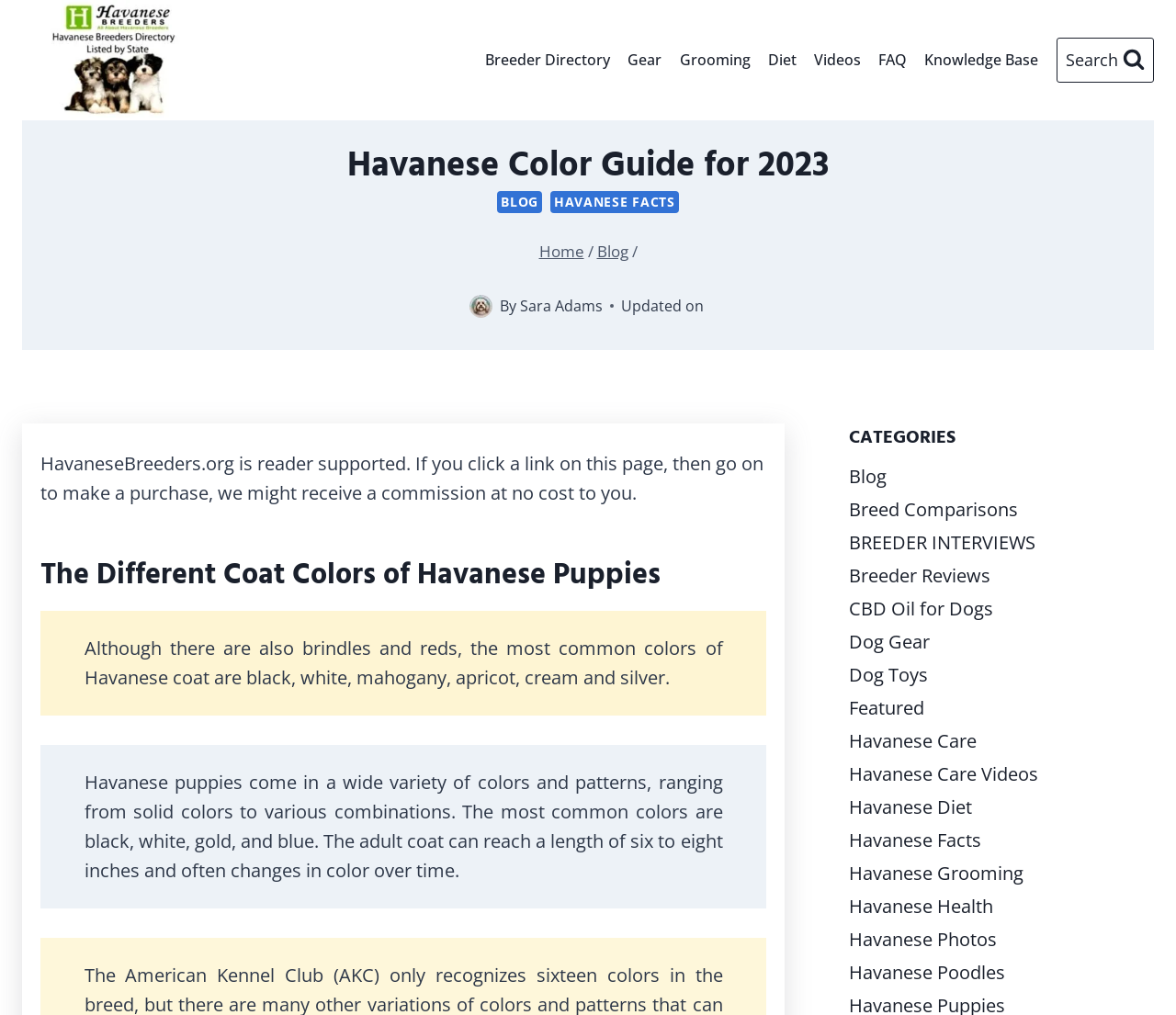Please predict the bounding box coordinates of the element's region where a click is necessary to complete the following instruction: "Search for something". The coordinates should be represented by four float numbers between 0 and 1, i.e., [left, top, right, bottom].

[0.898, 0.037, 0.981, 0.082]